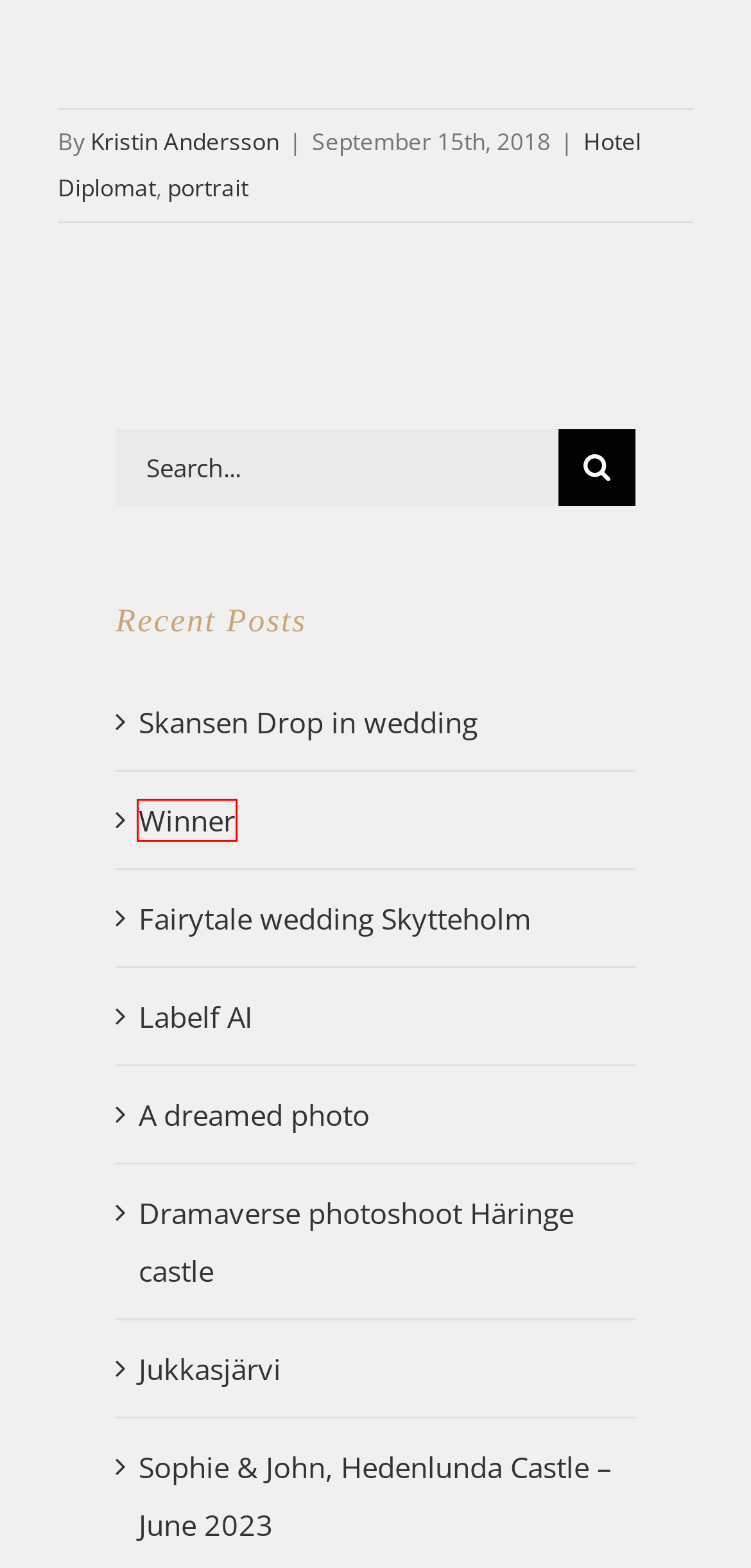Look at the screenshot of a webpage where a red bounding box surrounds a UI element. Your task is to select the best-matching webpage description for the new webpage after you click the element within the bounding box. The available options are:
A. Winner – Kicki Fotograf
B. Hotel Diplomat – Kicki Fotograf
C. Sophie & John, Hedenlunda Castle – June 2023 – Kicki Fotograf
D. Fairytale wedding Skytteholm – Kicki Fotograf
E. portrait – Kicki Fotograf
F. Dramaverse photoshoot Häringe castle – Kicki Fotograf
G. Kristin Andersson – Kicki Fotograf
H. Labelf AI – Kicki Fotograf

A